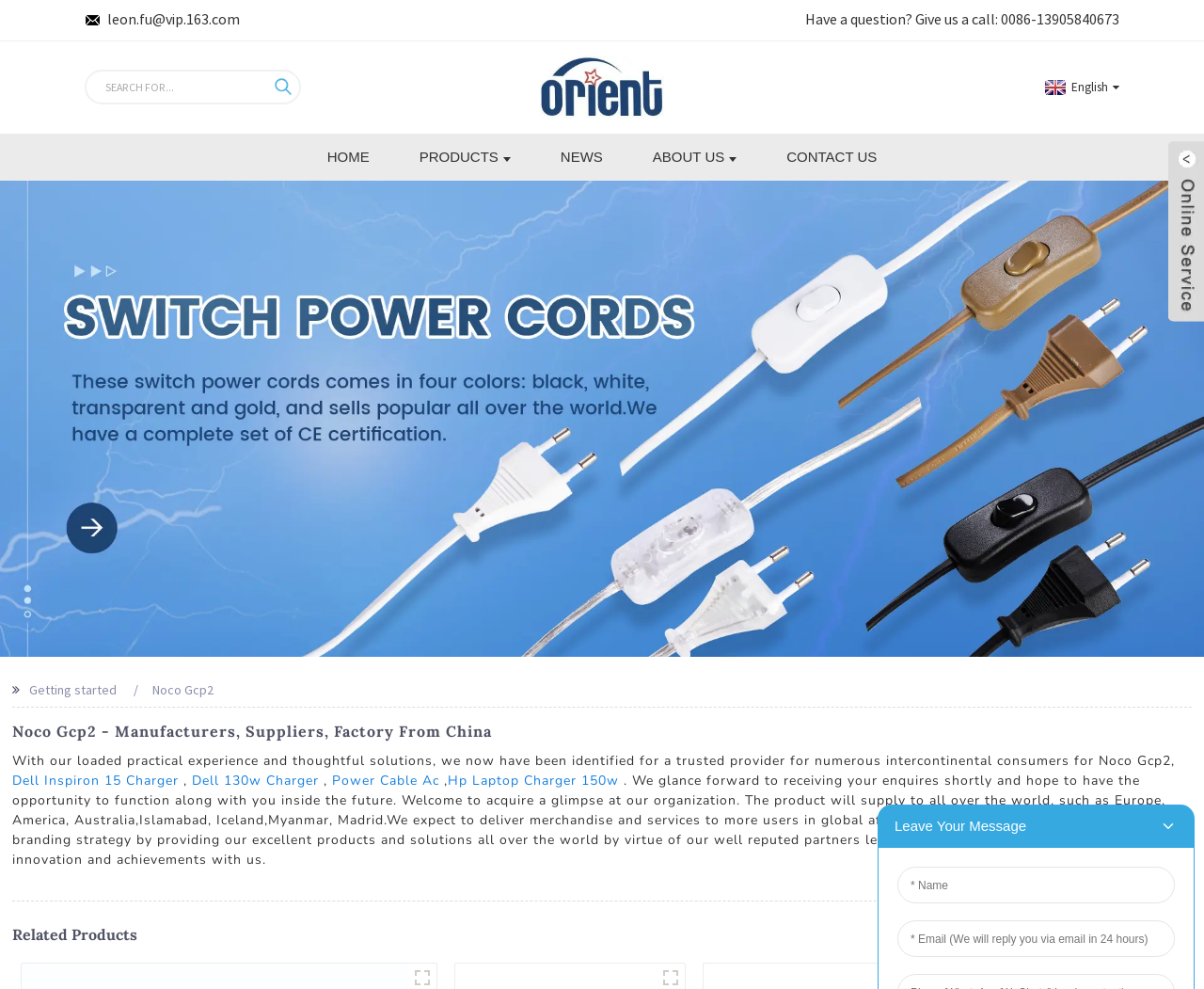Determine the bounding box coordinates of the clickable element to complete this instruction: "Read the article about Digital Fashion". Provide the coordinates in the format of four float numbers between 0 and 1, [left, top, right, bottom].

None